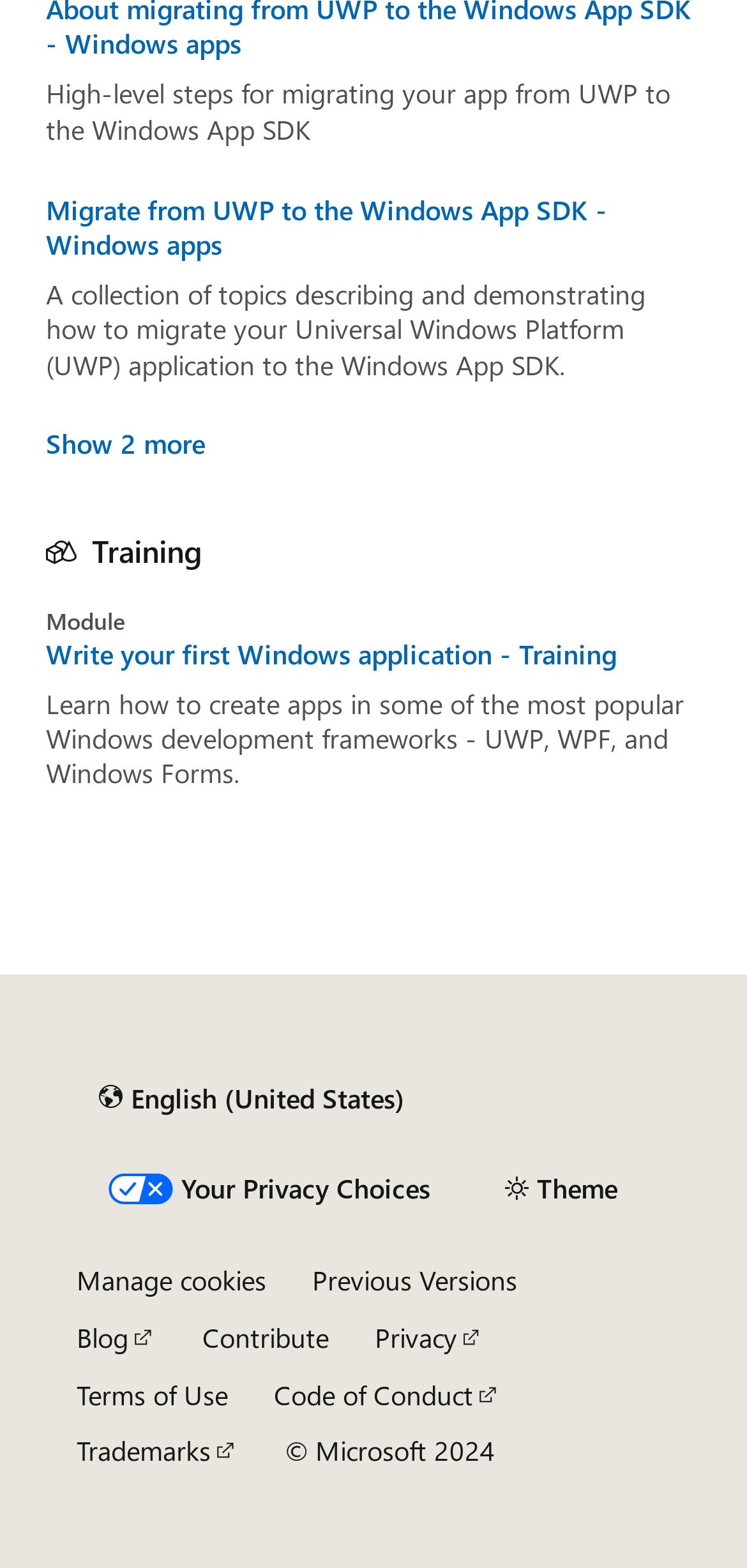Identify the bounding box coordinates of the section to be clicked to complete the task described by the following instruction: "Click the 'Manage cookies' button". The coordinates should be four float numbers between 0 and 1, formatted as [left, top, right, bottom].

[0.103, 0.807, 0.356, 0.827]